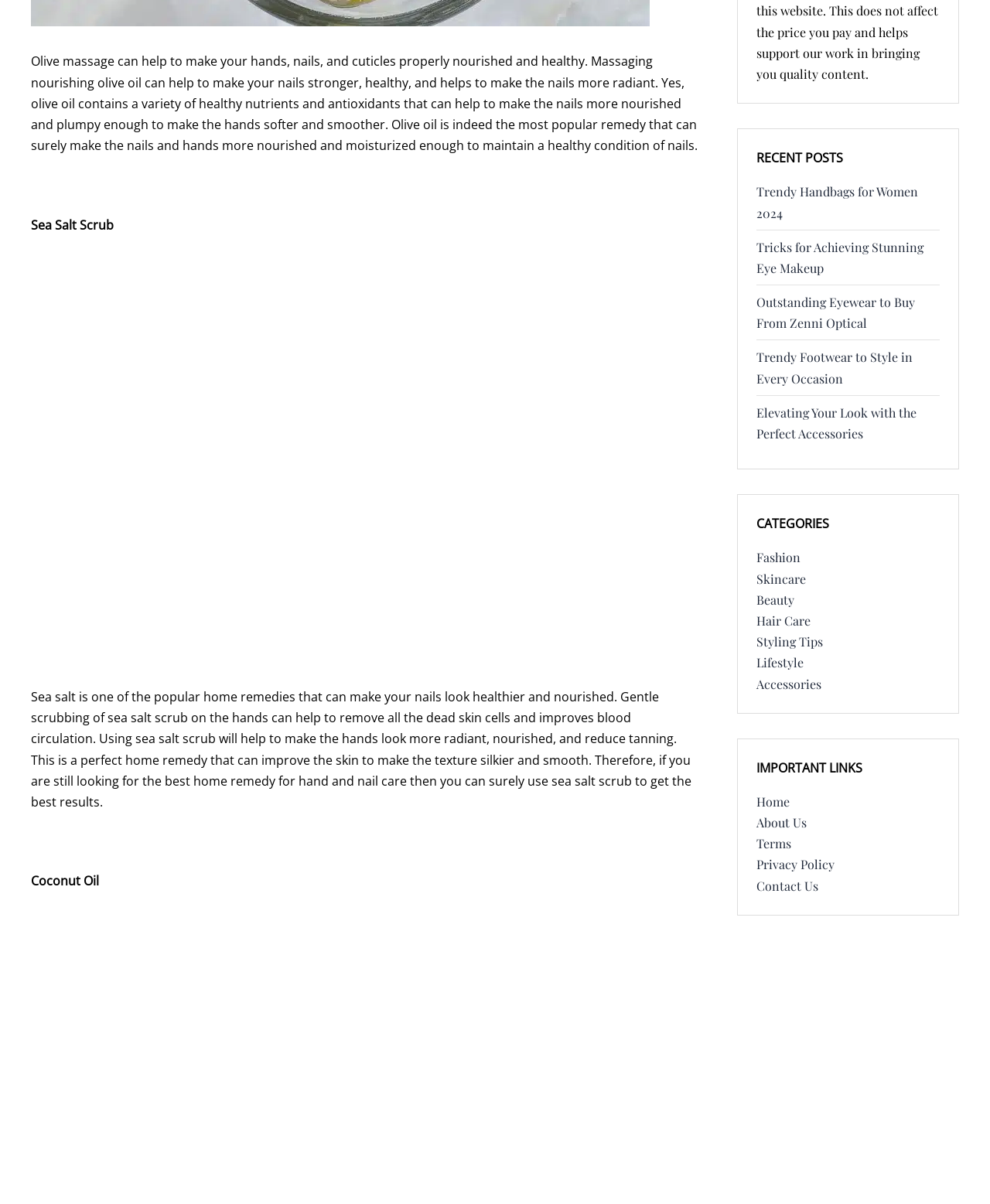What is the purpose of the 'RECENT POSTS' section?
Look at the image and provide a detailed response to the question.

The 'RECENT POSTS' section lists several links to recent posts, including 'Trendy Handbags for Women 2024', 'Tricks for Achieving Stunning Eye Makeup', and others, suggesting that its purpose is to provide a list of recent posts on the website.